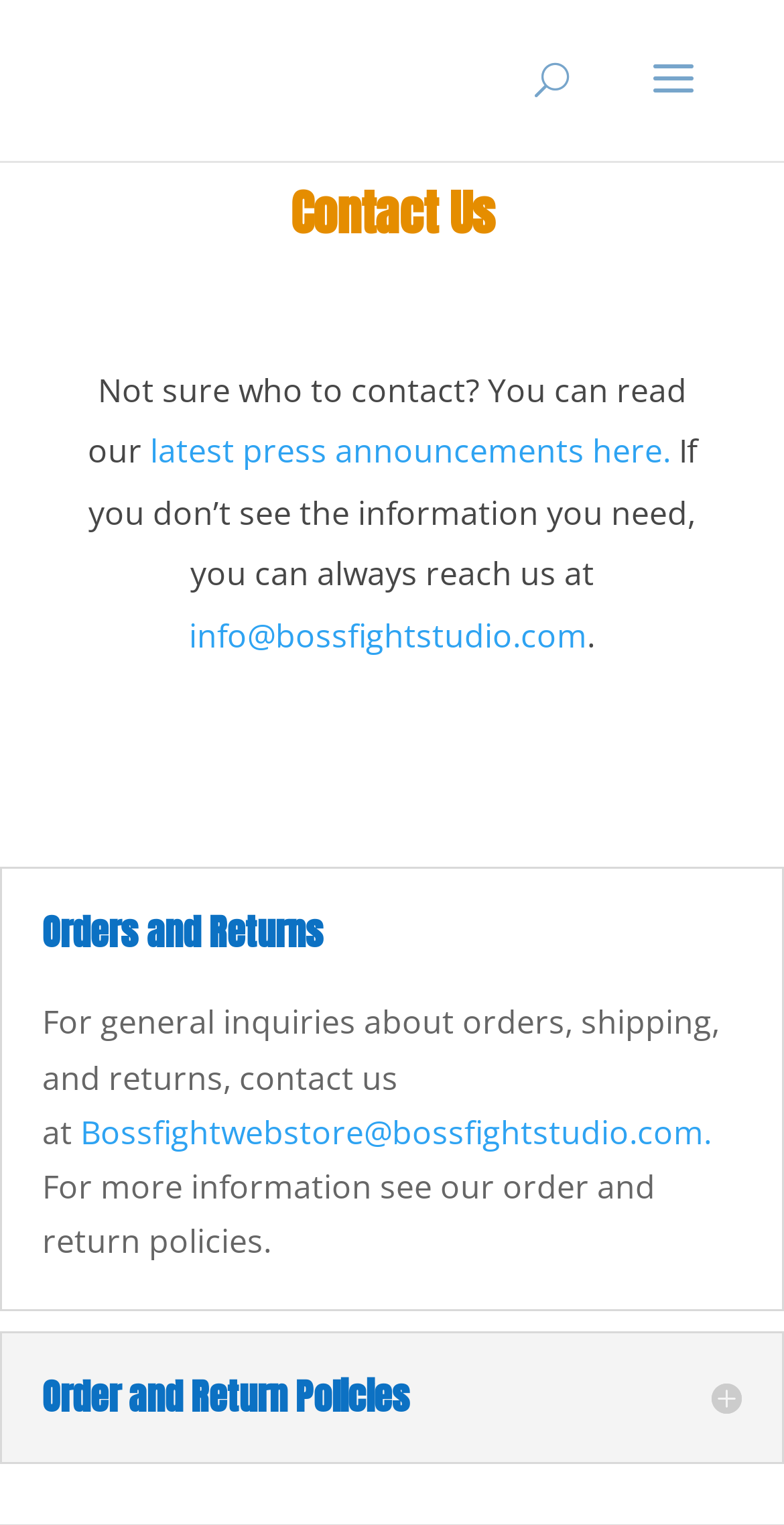Answer the question briefly using a single word or phrase: 
How many ways are provided to contact Boss Fight Studio?

Three